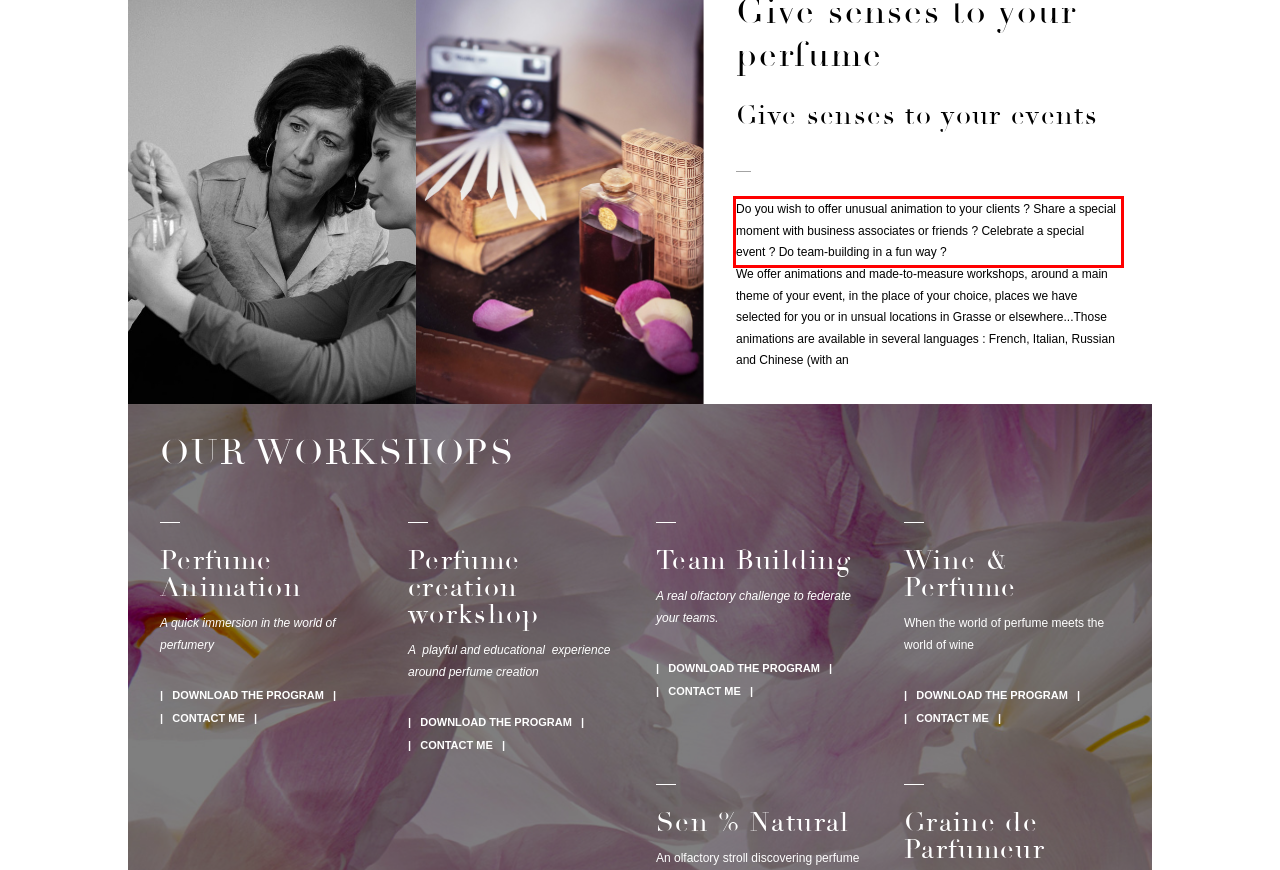Examine the webpage screenshot, find the red bounding box, and extract the text content within this marked area.

Do you wish to offer unusual animation to your clients ? Share a special moment with business associates or friends ? Celebrate a special event ? Do team-building in a fun way ?